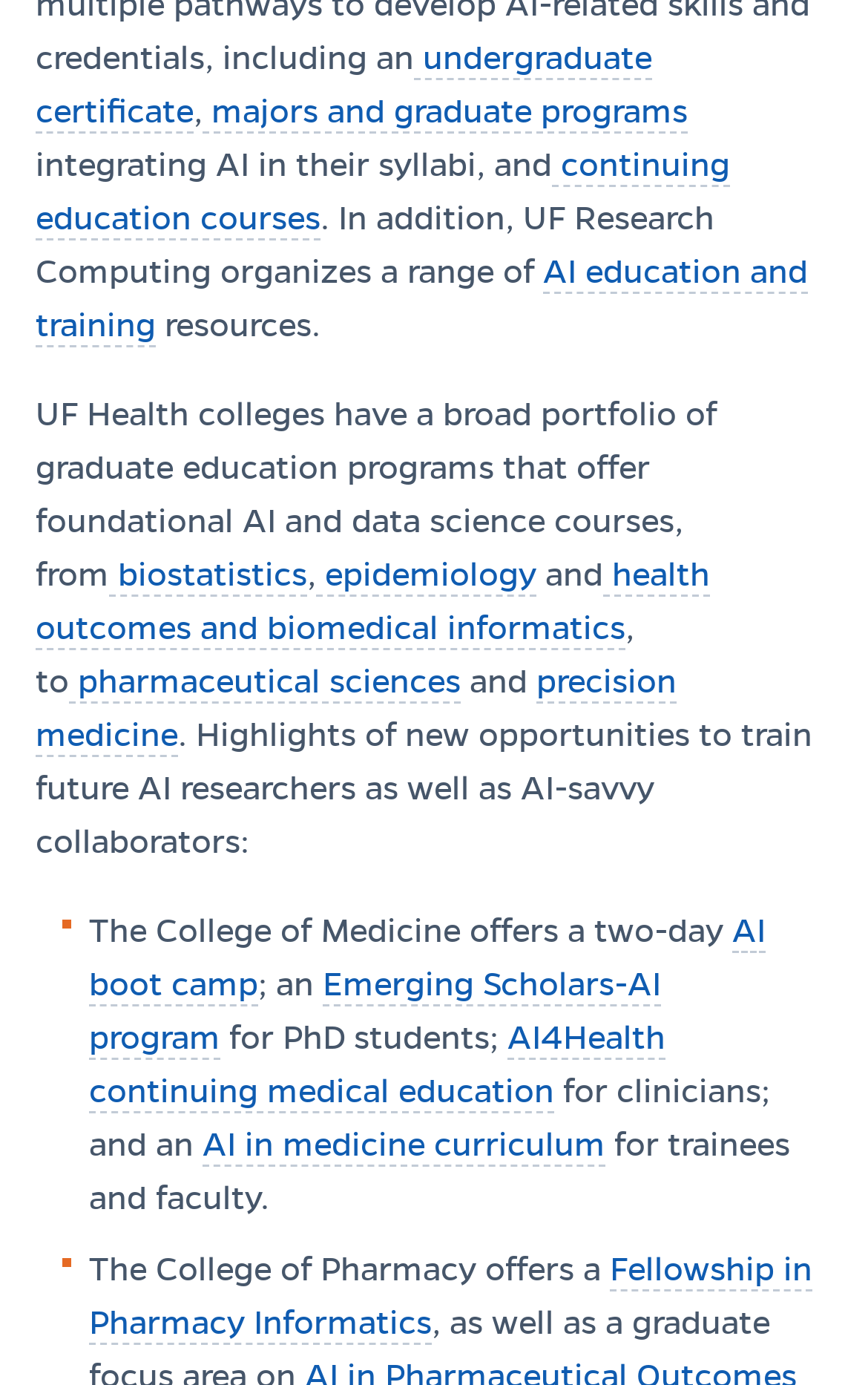Based on the description "Emerging Scholars-AI program", find the bounding box of the specified UI element.

[0.103, 0.696, 0.762, 0.765]